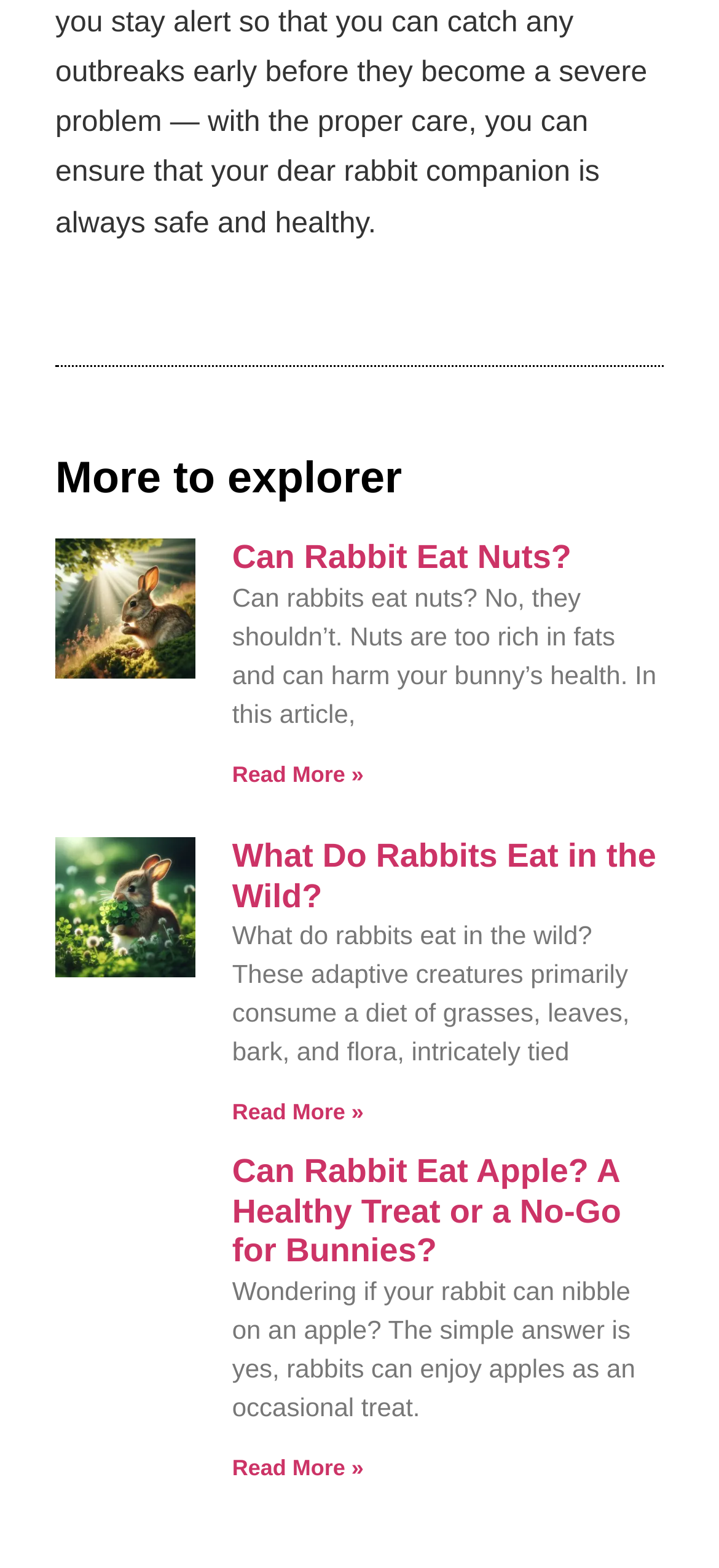Reply to the question with a brief word or phrase: What is the topic of the first article?

Rabbits eating nuts